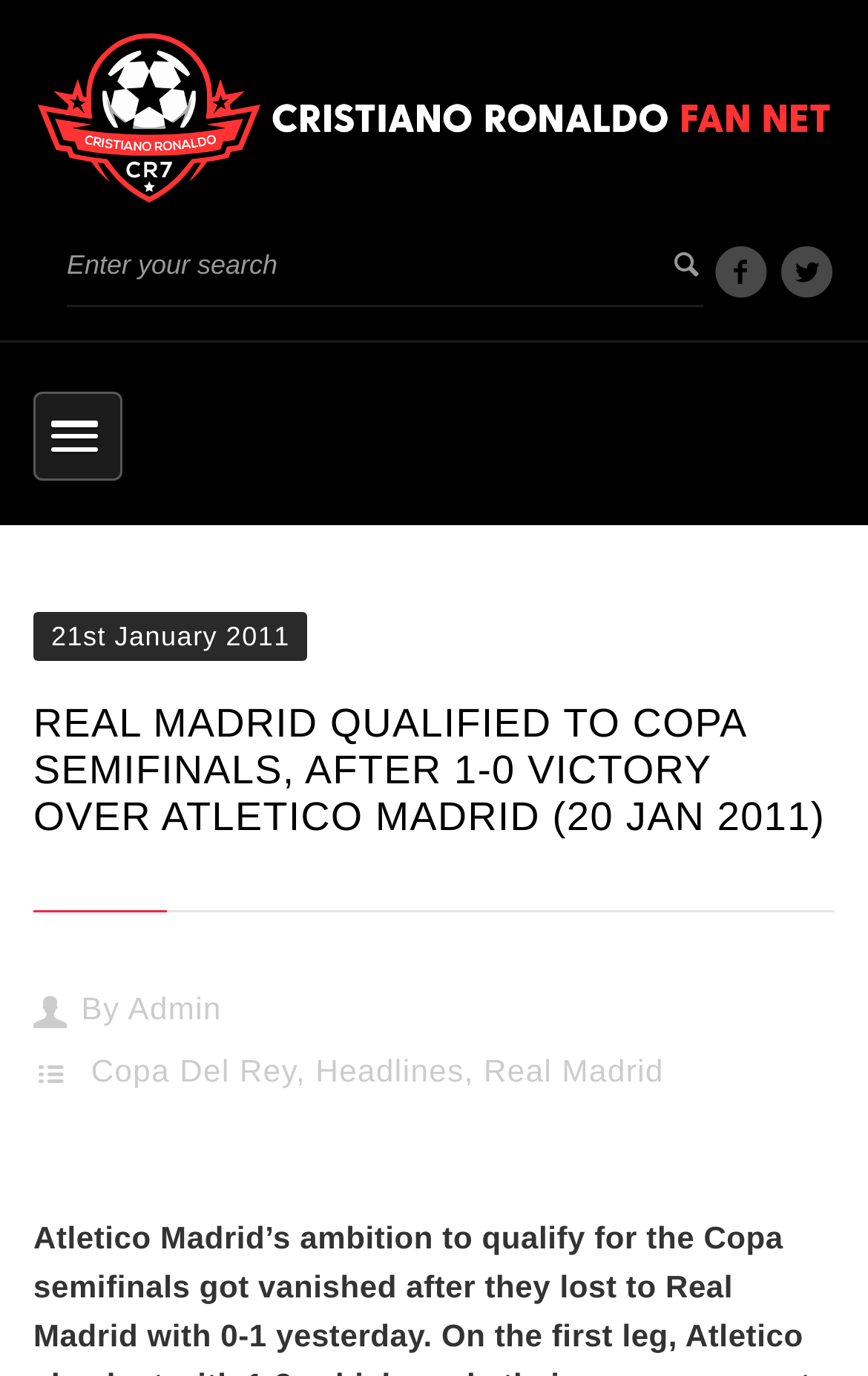Please reply to the following question using a single word or phrase: 
Who wrote the article?

Admin